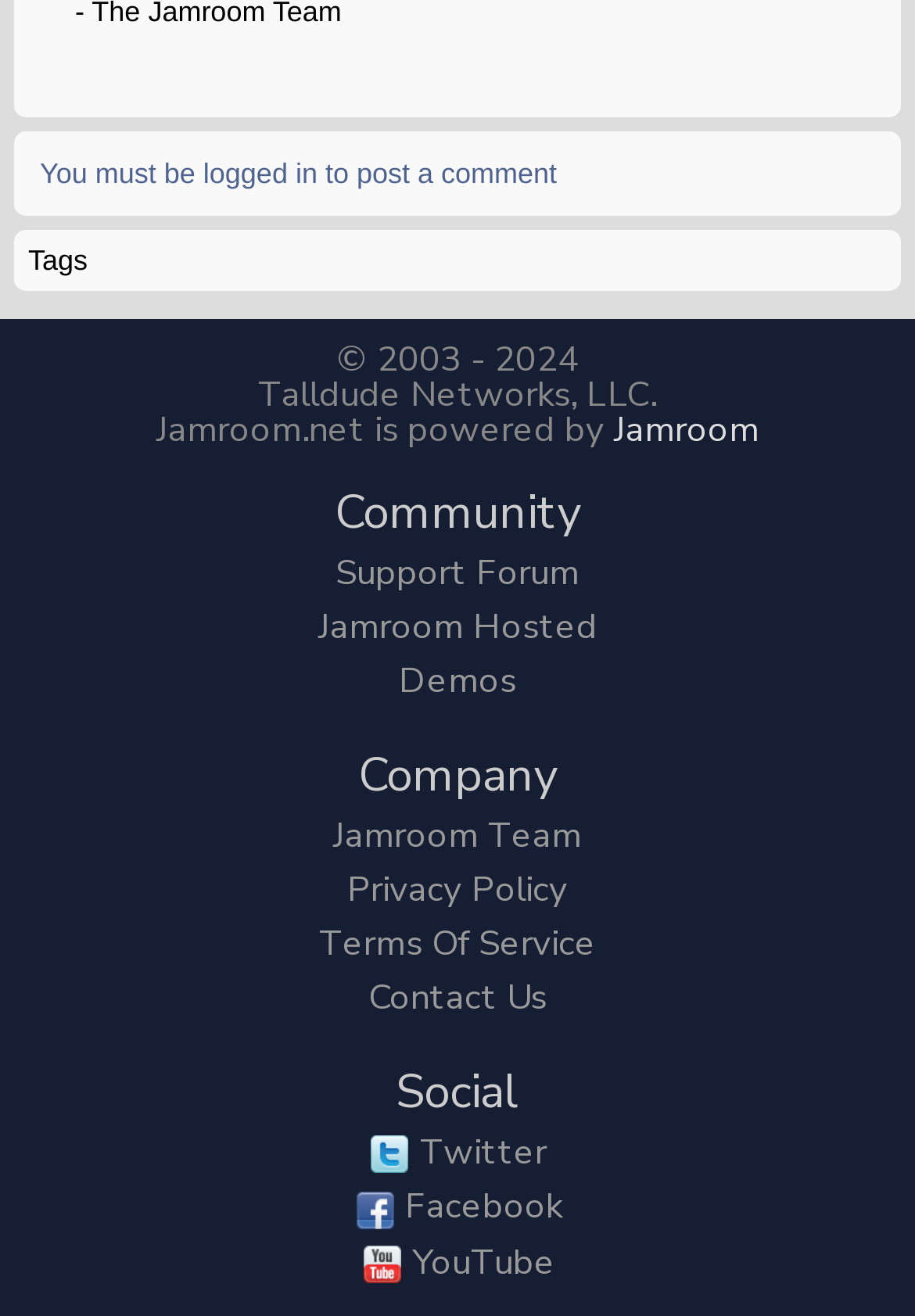Determine the bounding box coordinates for the clickable element required to fulfill the instruction: "contact us". Provide the coordinates as four float numbers between 0 and 1, i.e., [left, top, right, bottom].

[0.403, 0.74, 0.597, 0.775]